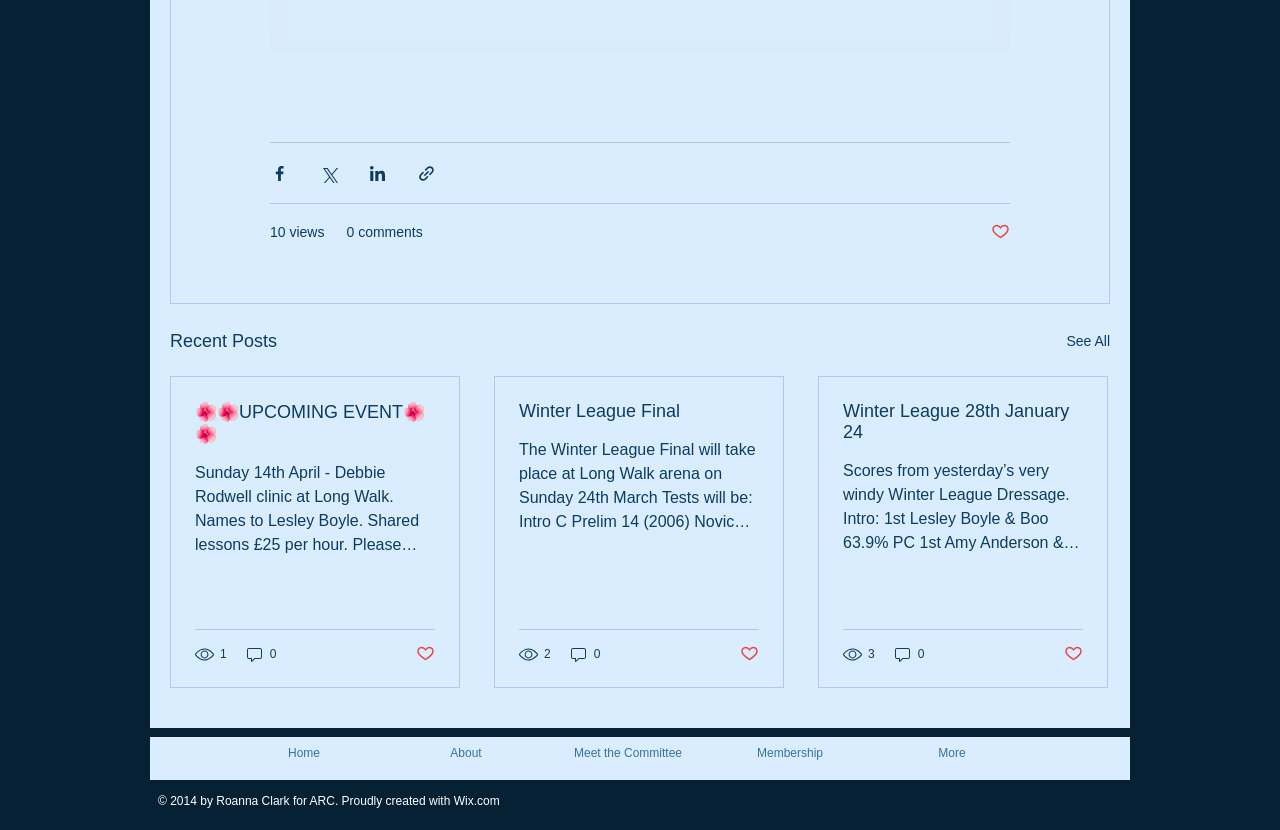Pinpoint the bounding box coordinates of the clickable area needed to execute the instruction: "Like the post". The coordinates should be specified as four float numbers between 0 and 1, i.e., [left, top, right, bottom].

[0.325, 0.776, 0.34, 0.801]